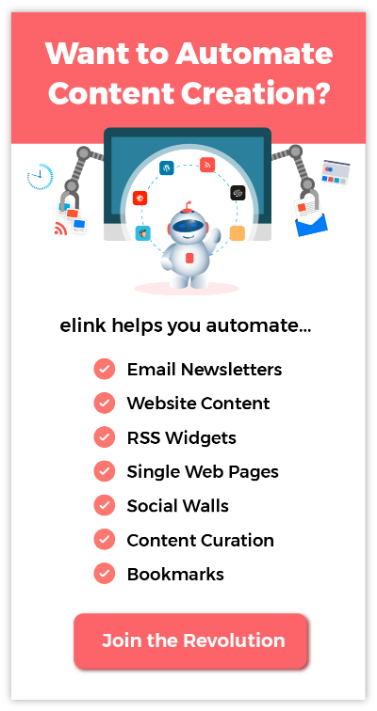What is the color of the button at the bottom?
Refer to the image and give a detailed response to the question.

The caption specifically mentions that the button at the bottom of the image is bright red, which invites users to 'Join the Revolution' and emphasizes the platform's innovative approach to content management.